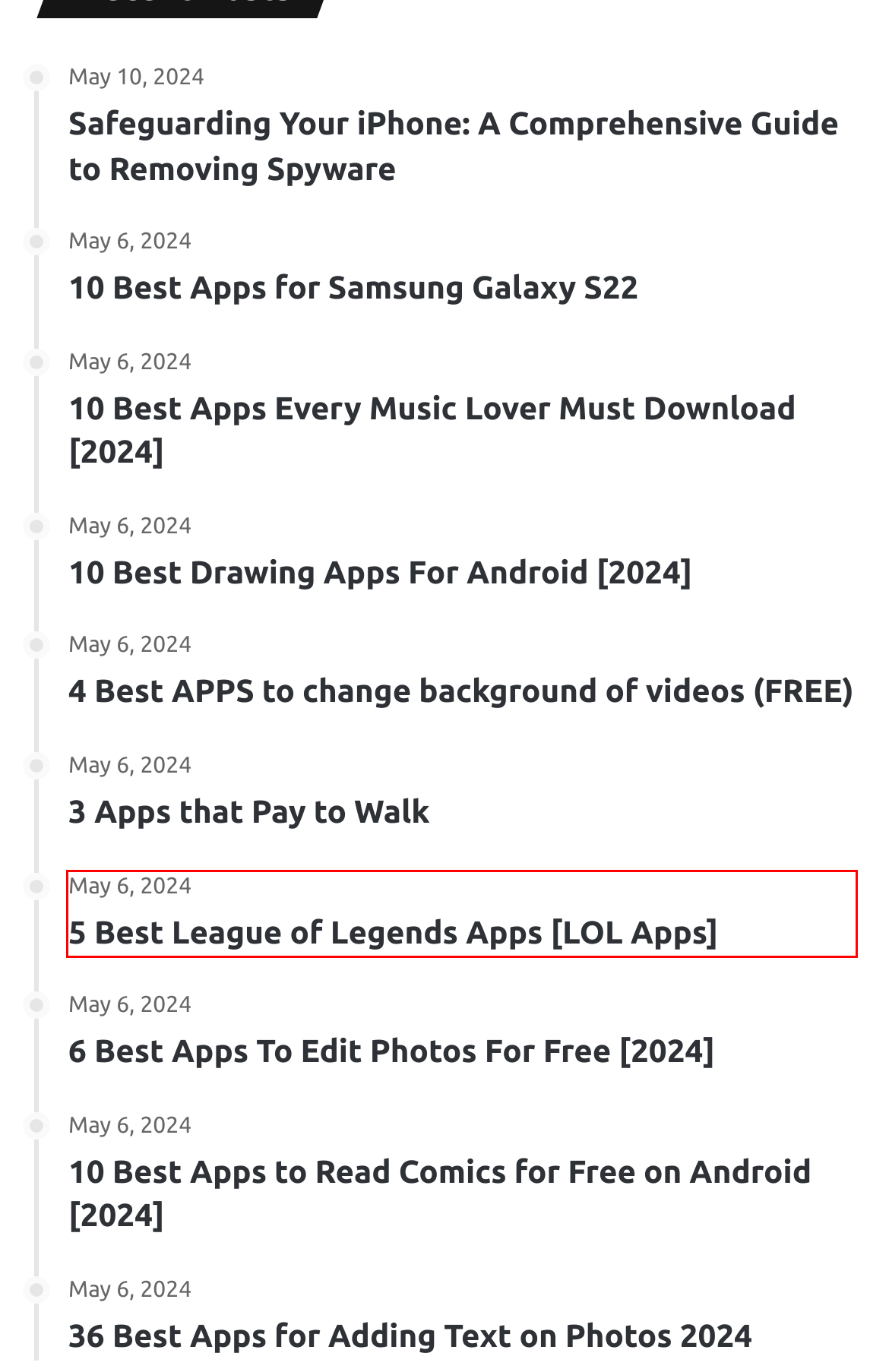Review the screenshot of a webpage containing a red bounding box around an element. Select the description that best matches the new webpage after clicking the highlighted element. The options are:
A. Privacy Policy
B. 10 Best Drawing Apps For Android [2024]
C. 10 Best Apps Every Music Lover Must Download [2024]
D. 5 Best League of Legends Apps [LOL Apps]
E. 36 Best Apps for Adding Text on Photos 2024
F. 10 Best Apps for Samsung Galaxy S22
G. 6 Best Apps To Edit Photos For Free [2024]
H. 10 Best Apps to Read Comics for Free on Android [2024]

D